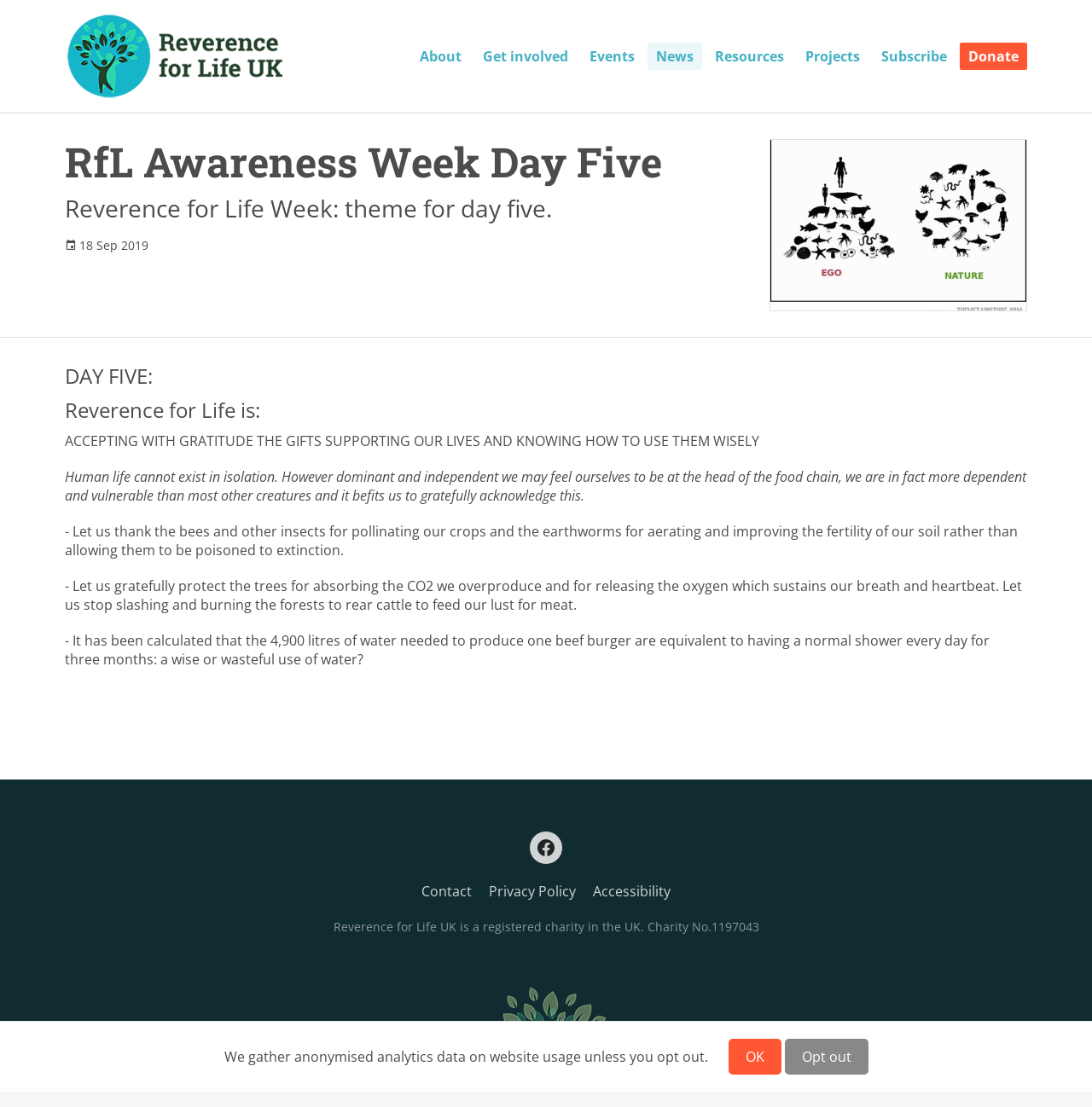Give a concise answer of one word or phrase to the question: 
How many links are there in the navigation menu?

9